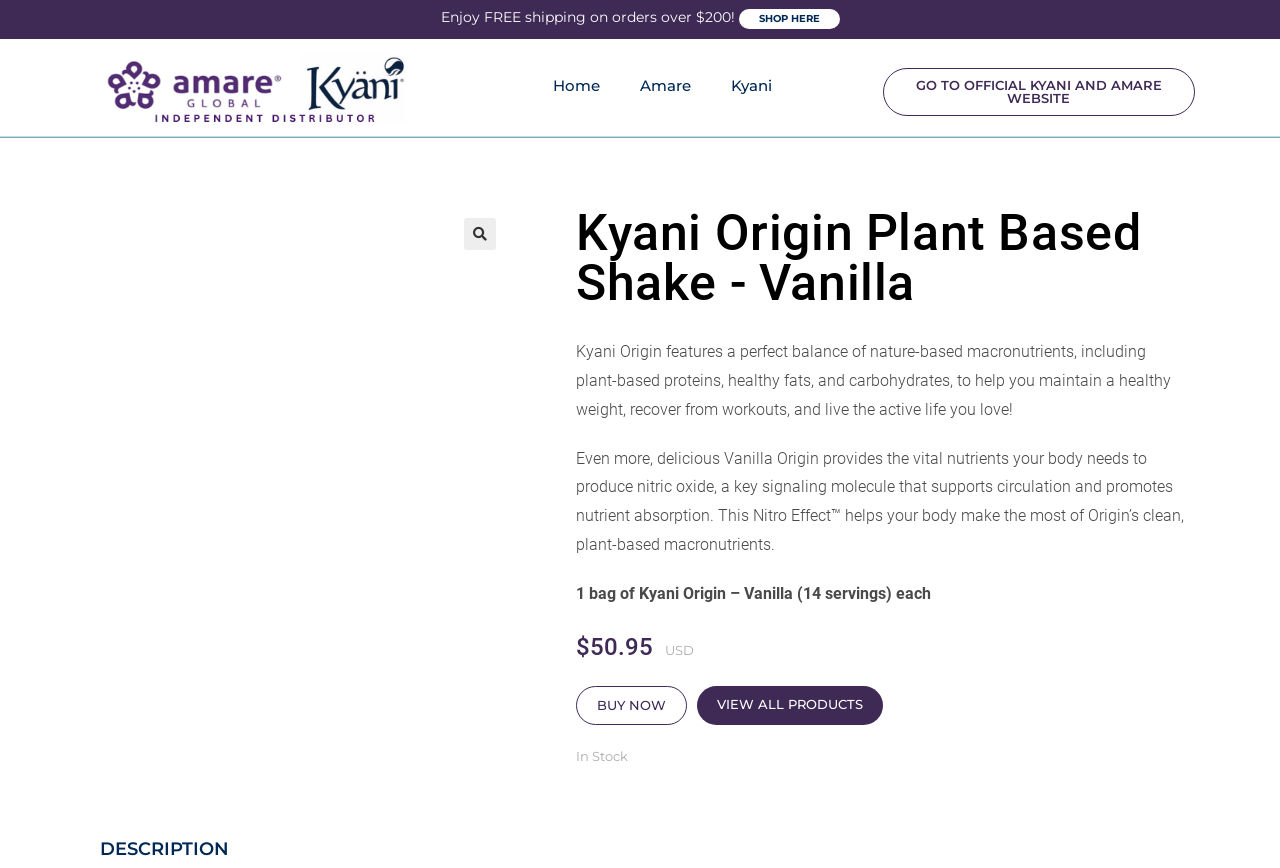Utilize the details in the image to thoroughly answer the following question: Is the product in stock?

I found the availability of the product by looking at the text at the bottom of the product description, which says 'In Stock'.